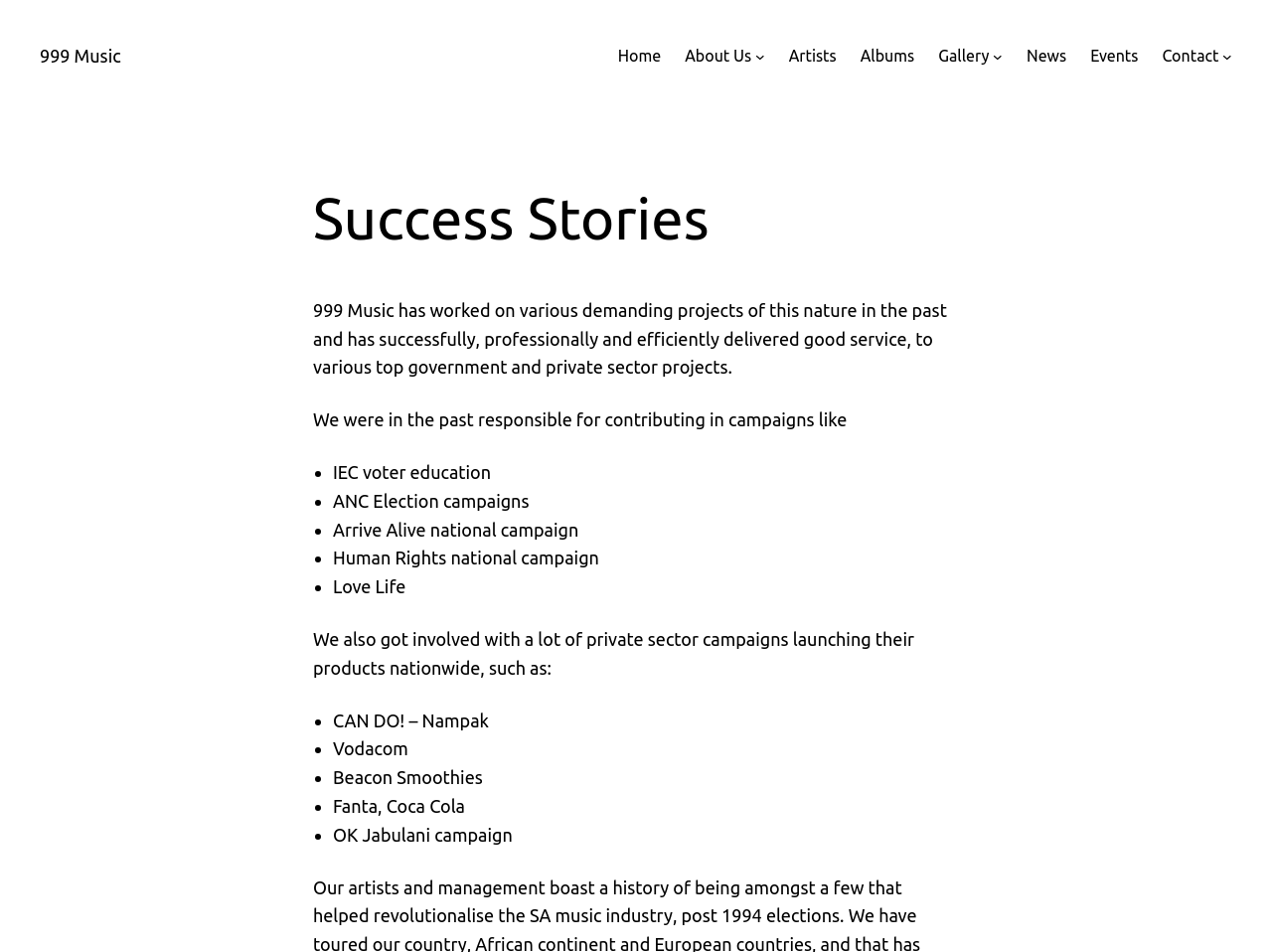Please specify the bounding box coordinates of the clickable region necessary for completing the following instruction: "Go to the 999 Music homepage". The coordinates must consist of four float numbers between 0 and 1, i.e., [left, top, right, bottom].

[0.031, 0.048, 0.095, 0.069]